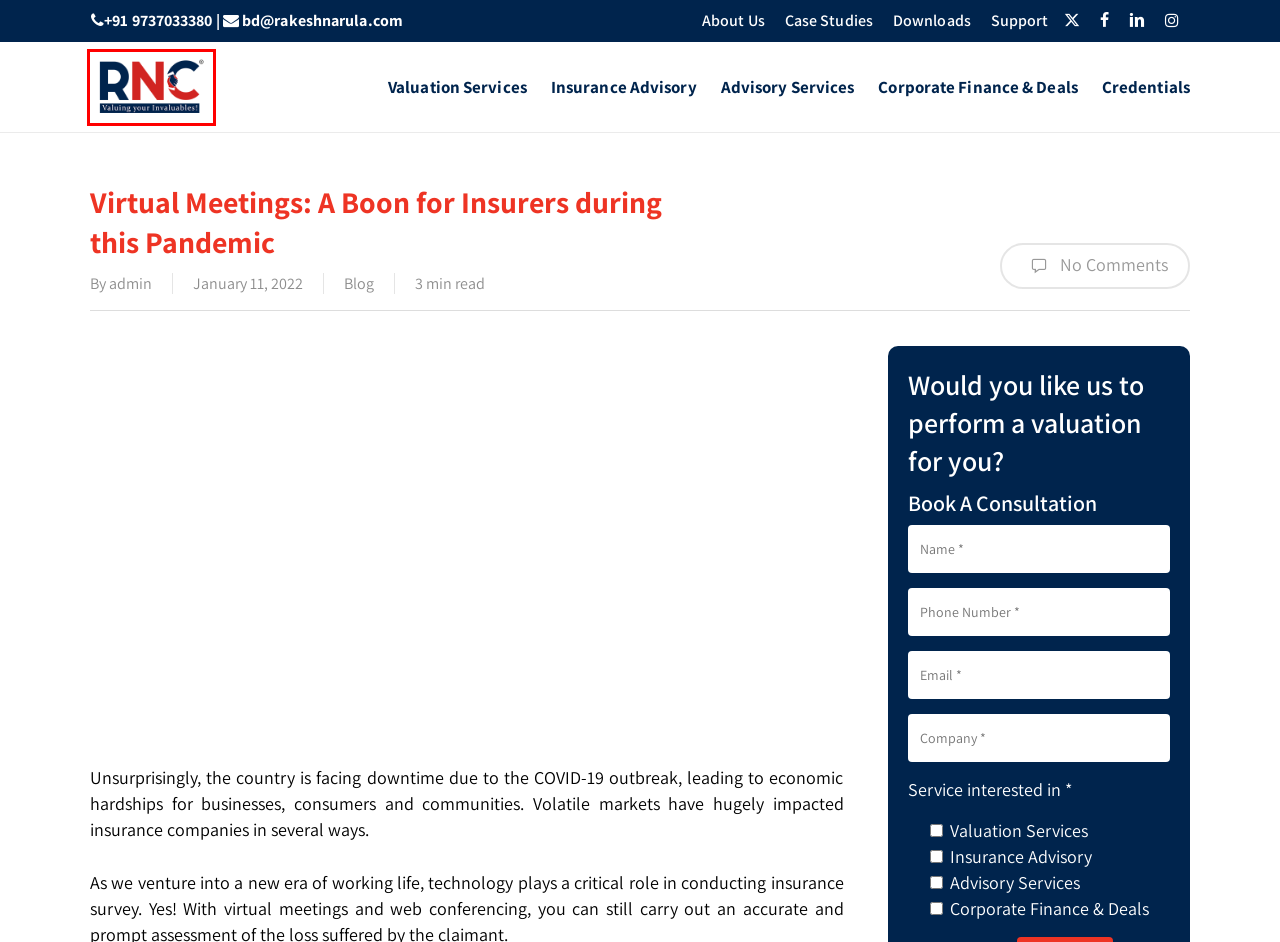Provided is a screenshot of a webpage with a red bounding box around an element. Select the most accurate webpage description for the page that appears after clicking the highlighted element. Here are the candidates:
A. Insurance Advisory Services | Insurance Advisors | Rakesh Narula
B. RNC - Valuation Services, Asset Valuation and Advisory Services Firm
C. Blog - RNC
D. Advisors for Corporate Finance Deals | Rakesh Narula | RNC
E. Valuation Services | business valuation| Company Valuation India
F. Download Company Brochure | RNC | Sahil Narula
G. Advisory Services Due Diligence, Asset Tagging, Componentization
H. Case Studies | Rakesh Narula | RNC

B